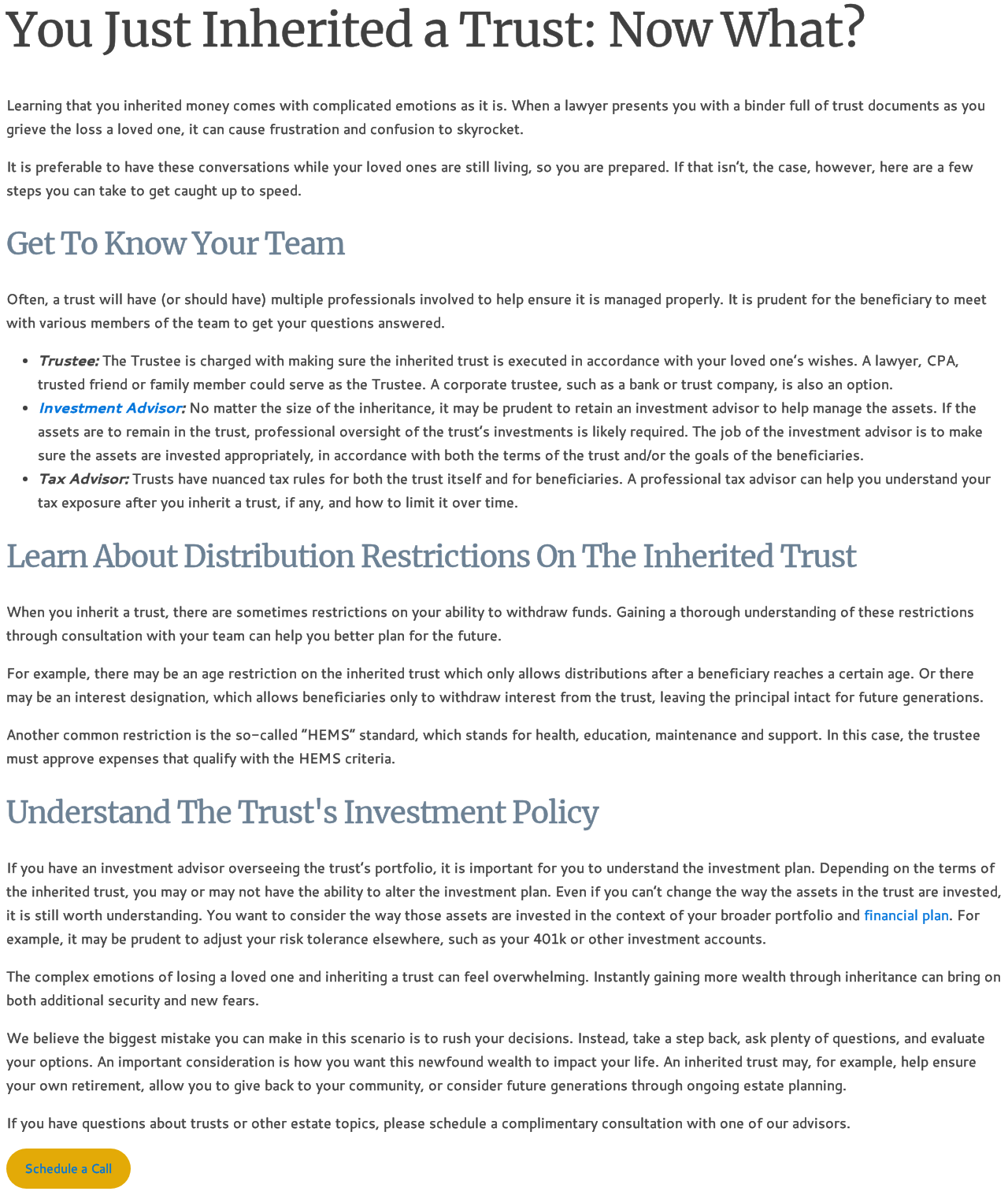Please answer the following question using a single word or phrase: 
What is the HEMS standard?

Health, Education, Maintenance, and Support